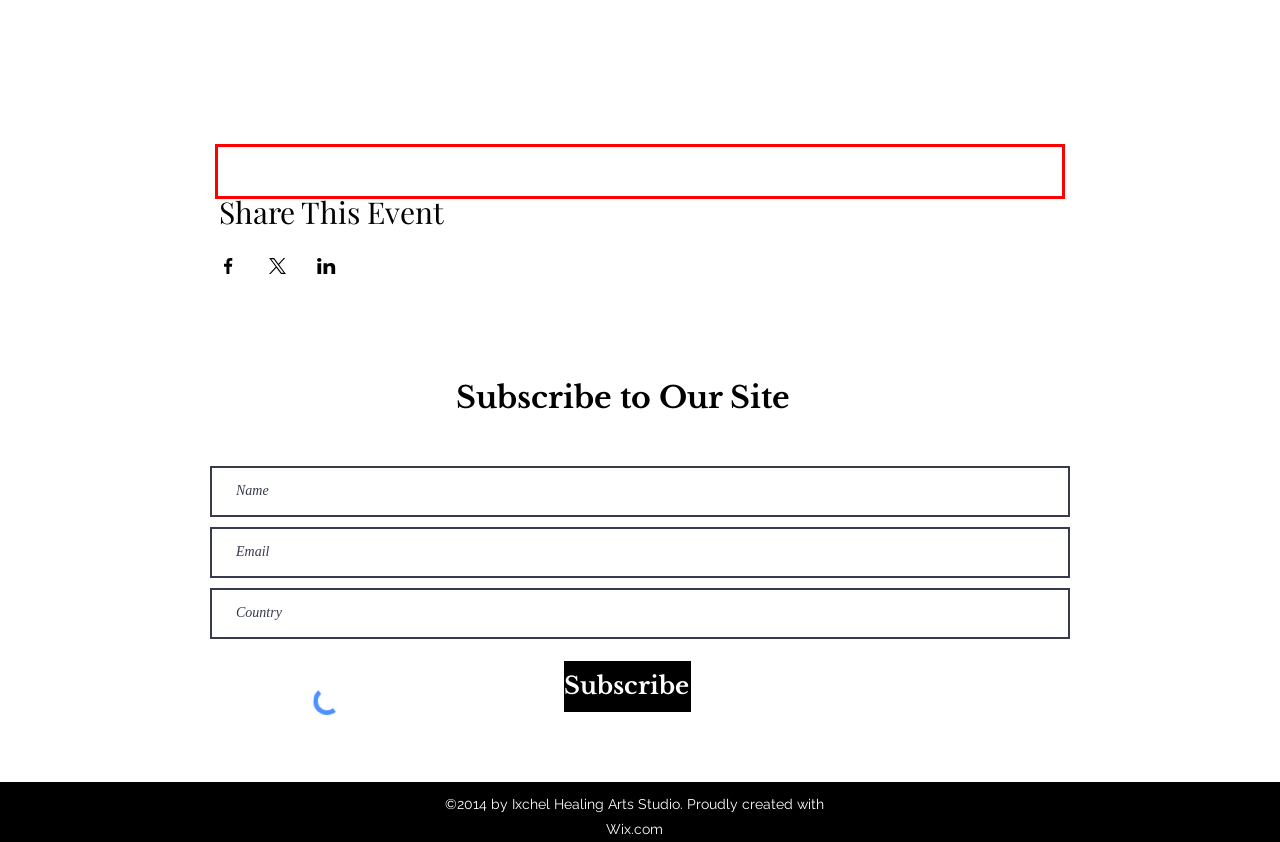You have a webpage screenshot with a red rectangle surrounding a UI element. Extract the text content from within this red bounding box.

This workshop is for you if you wish to awaken the potential of your instruments and connect them to your own medicine, to walk the path of the peacemaker.